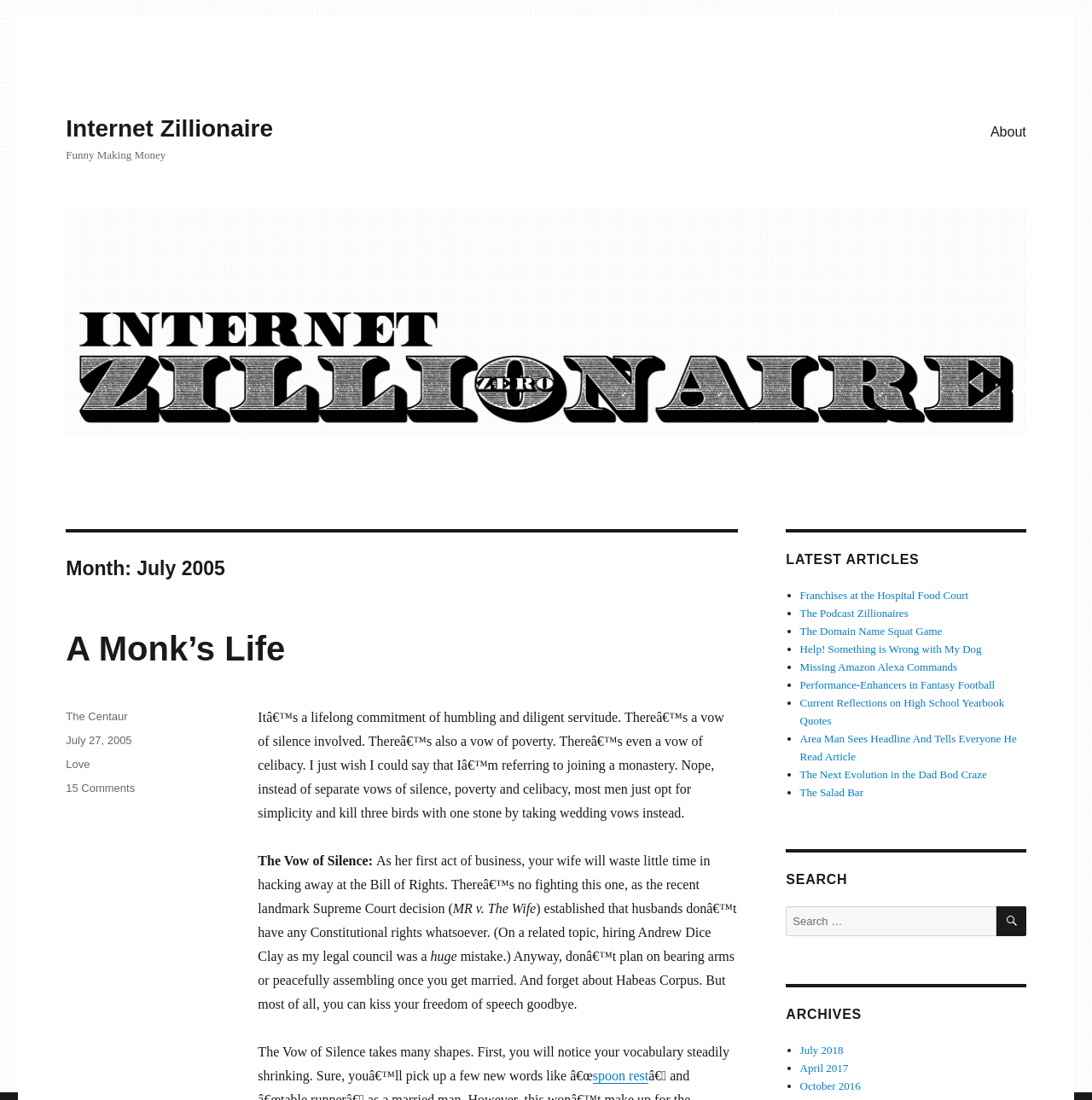Use the information in the screenshot to answer the question comprehensively: What is the title of the article?

The title of the article can be found in the heading element with the text 'A Monk’s Life' which is a subheading under the 'Month: July 2005' heading.